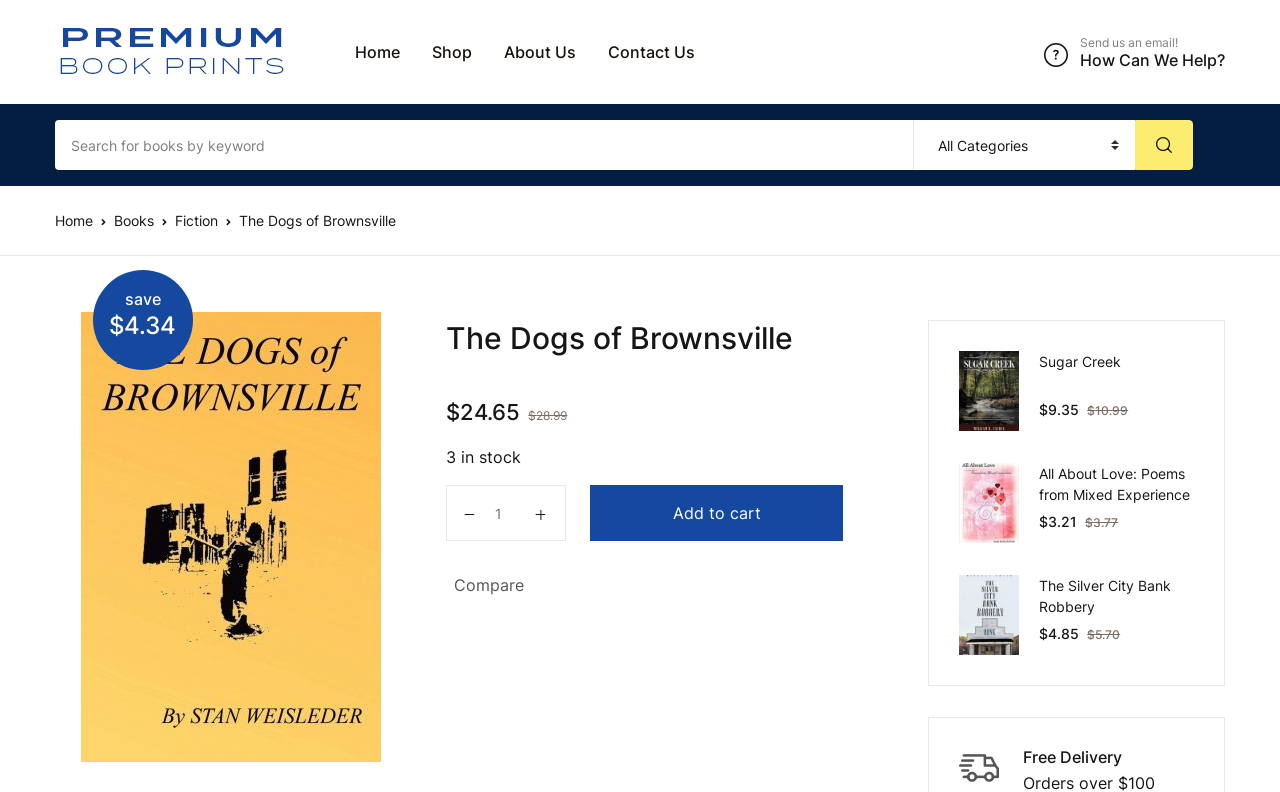What is the name of the second book on the page?
Using the visual information, reply with a single word or short phrase.

Sugar Creek